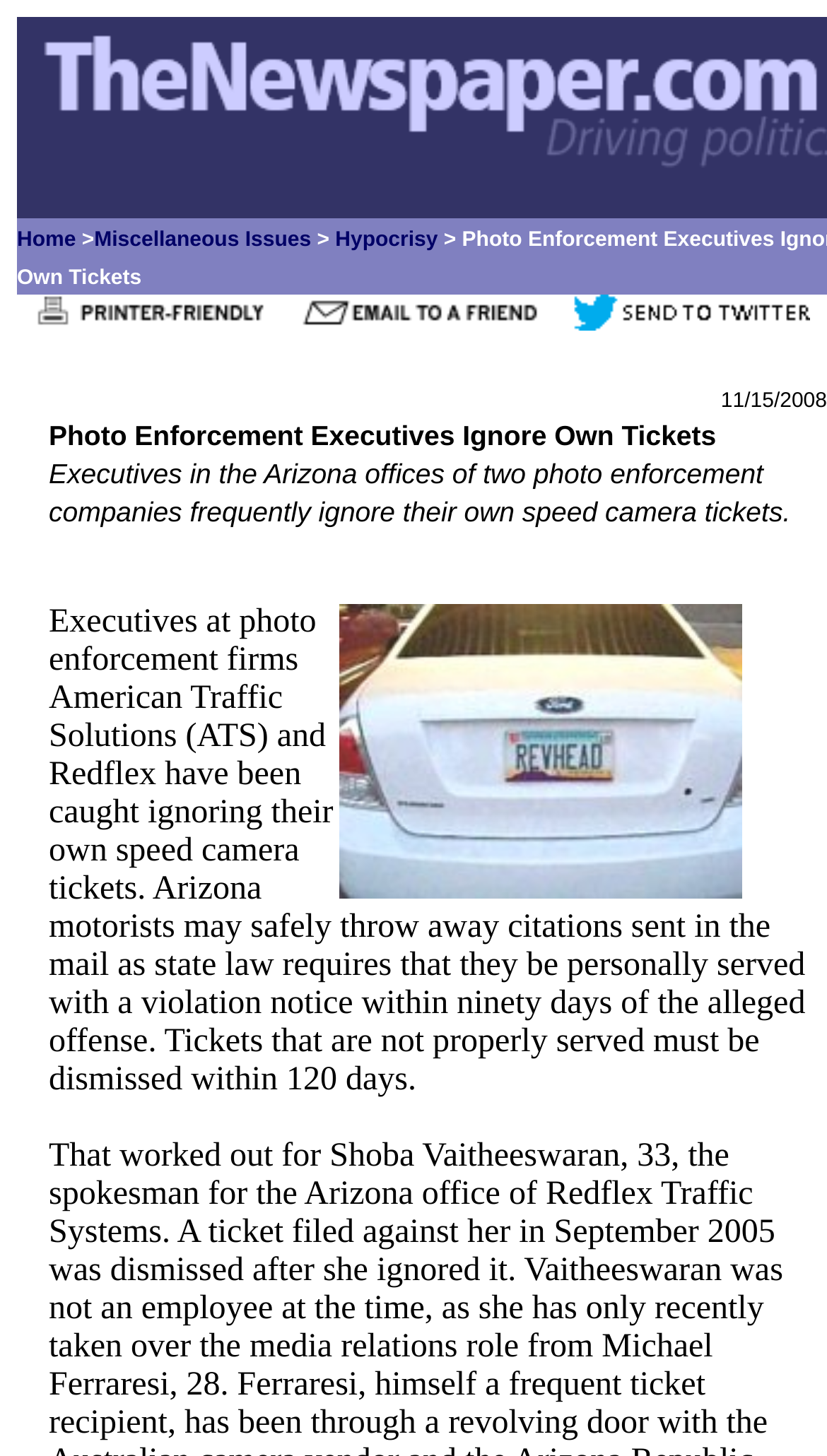Identify the bounding box coordinates for the UI element that matches this description: "Miscellaneous Issues".

[0.114, 0.157, 0.376, 0.173]